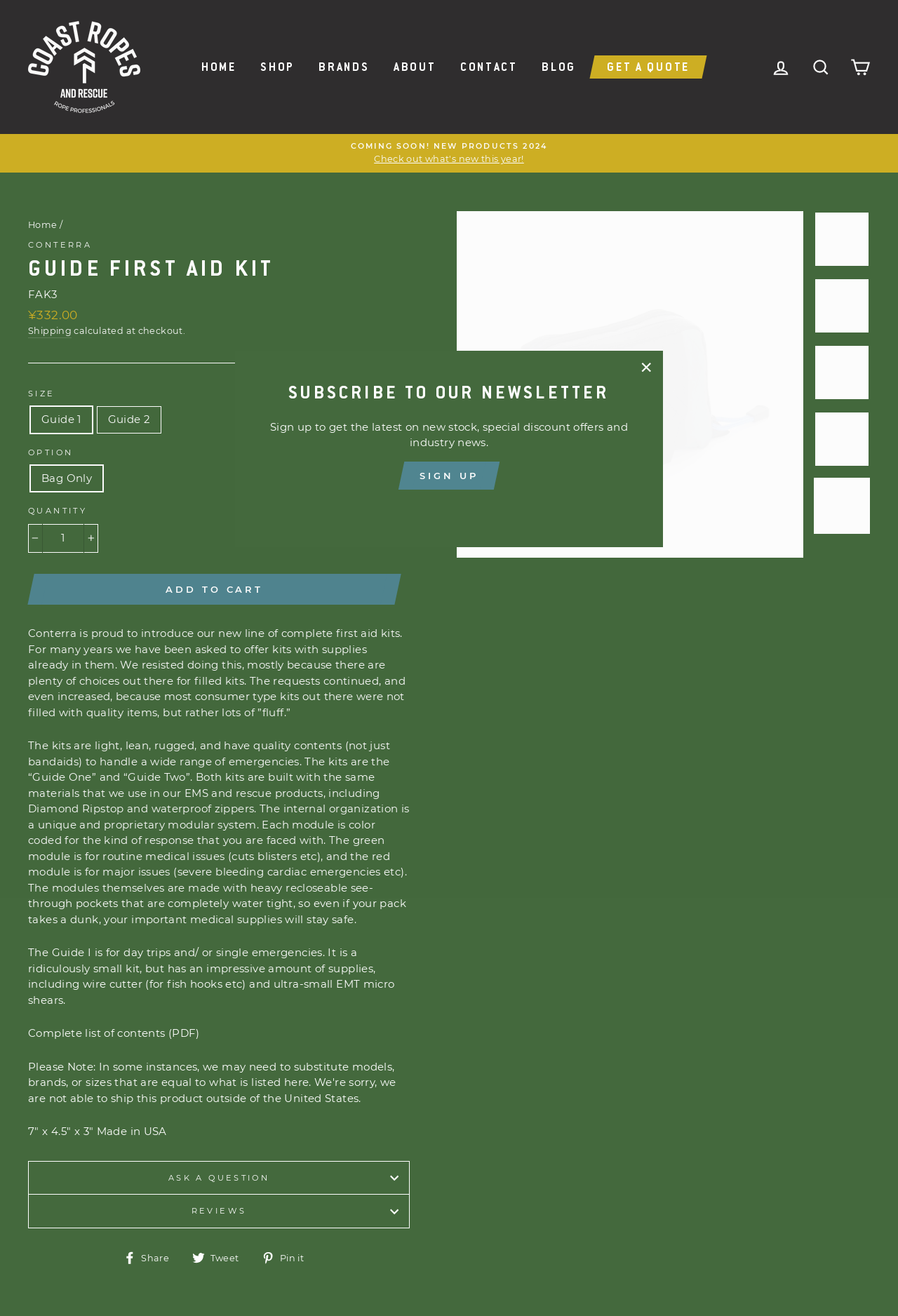Identify and provide the text of the main header on the webpage.

GUIDE FIRST AID KIT